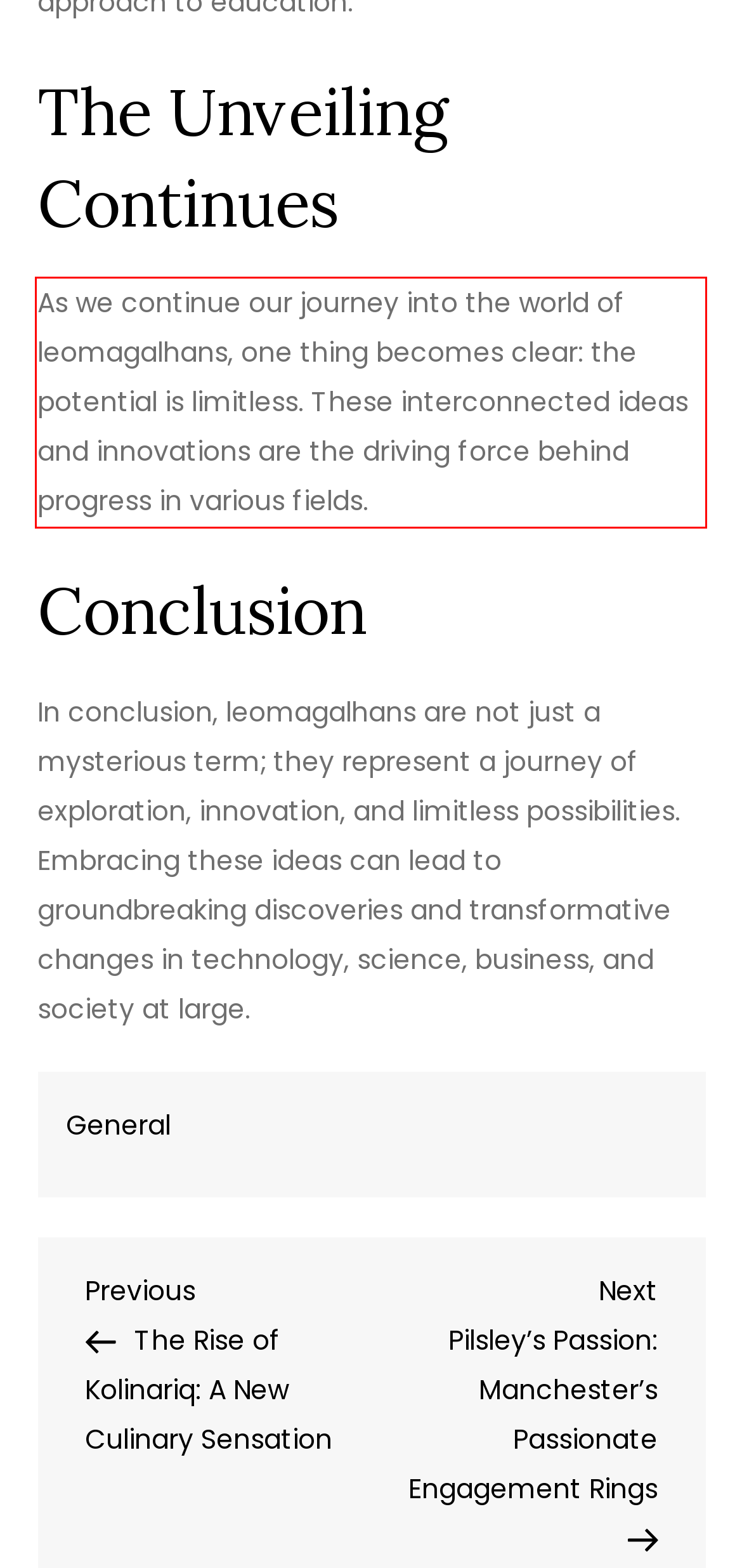You are presented with a screenshot containing a red rectangle. Extract the text found inside this red bounding box.

As we continue our journey into the world of leomagalhans, one thing becomes clear: the potential is limitless. These interconnected ideas and innovations are the driving force behind progress in various fields.